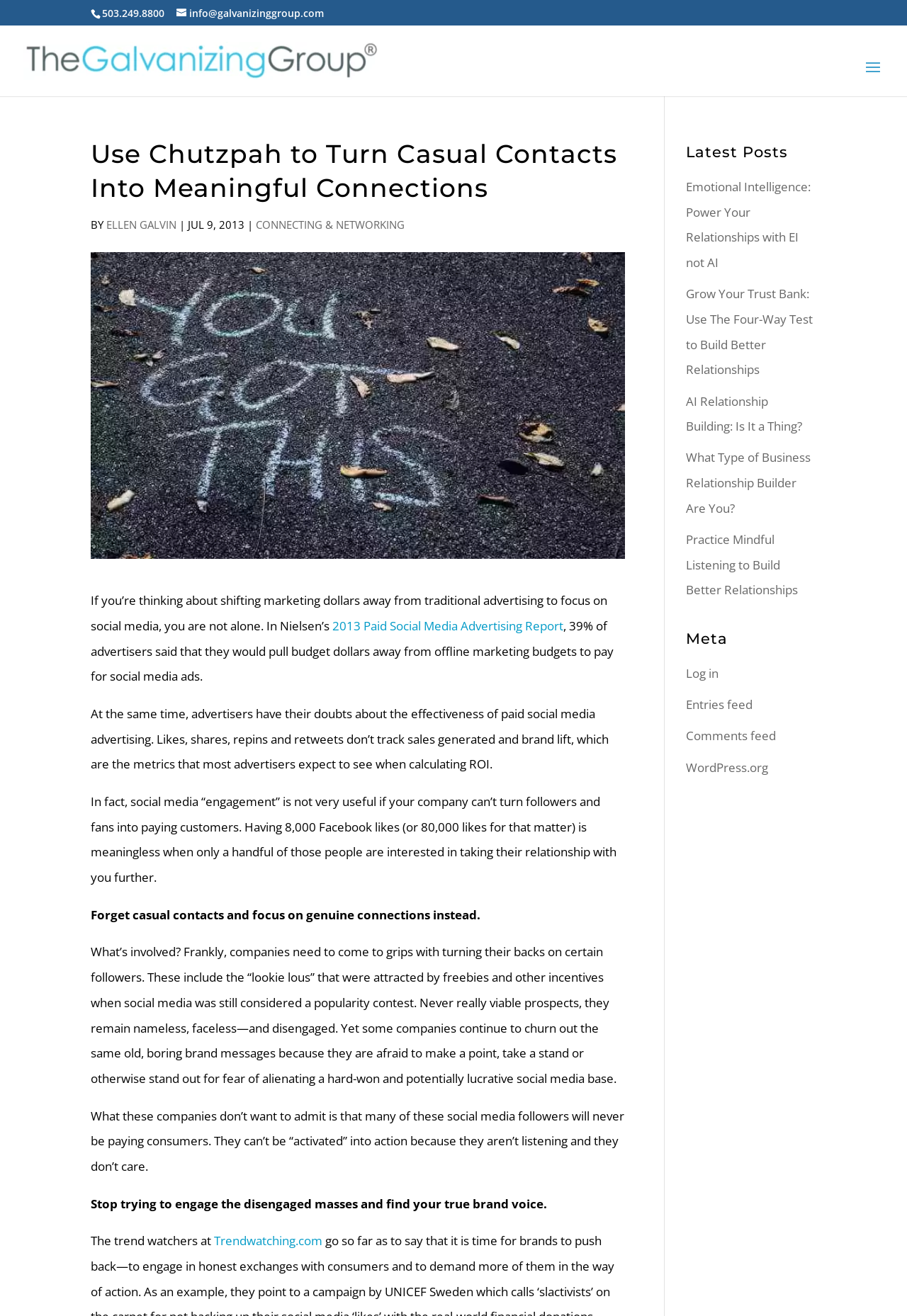Locate the bounding box coordinates of the area where you should click to accomplish the instruction: "Read the article by ELLEN GALVIN".

[0.117, 0.165, 0.195, 0.176]